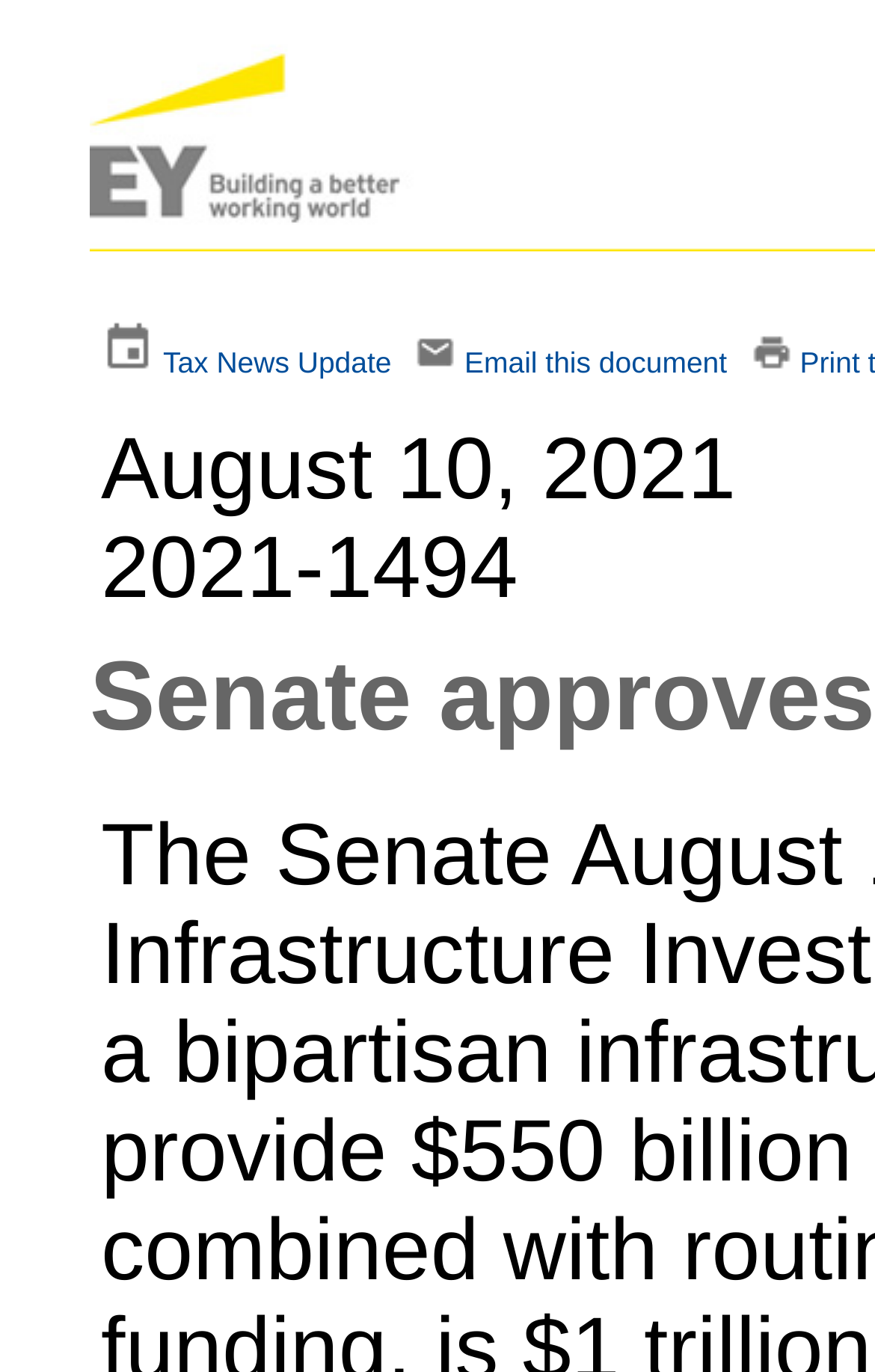Using the provided element description "Tax News Update", determine the bounding box coordinates of the UI element.

[0.186, 0.252, 0.447, 0.276]